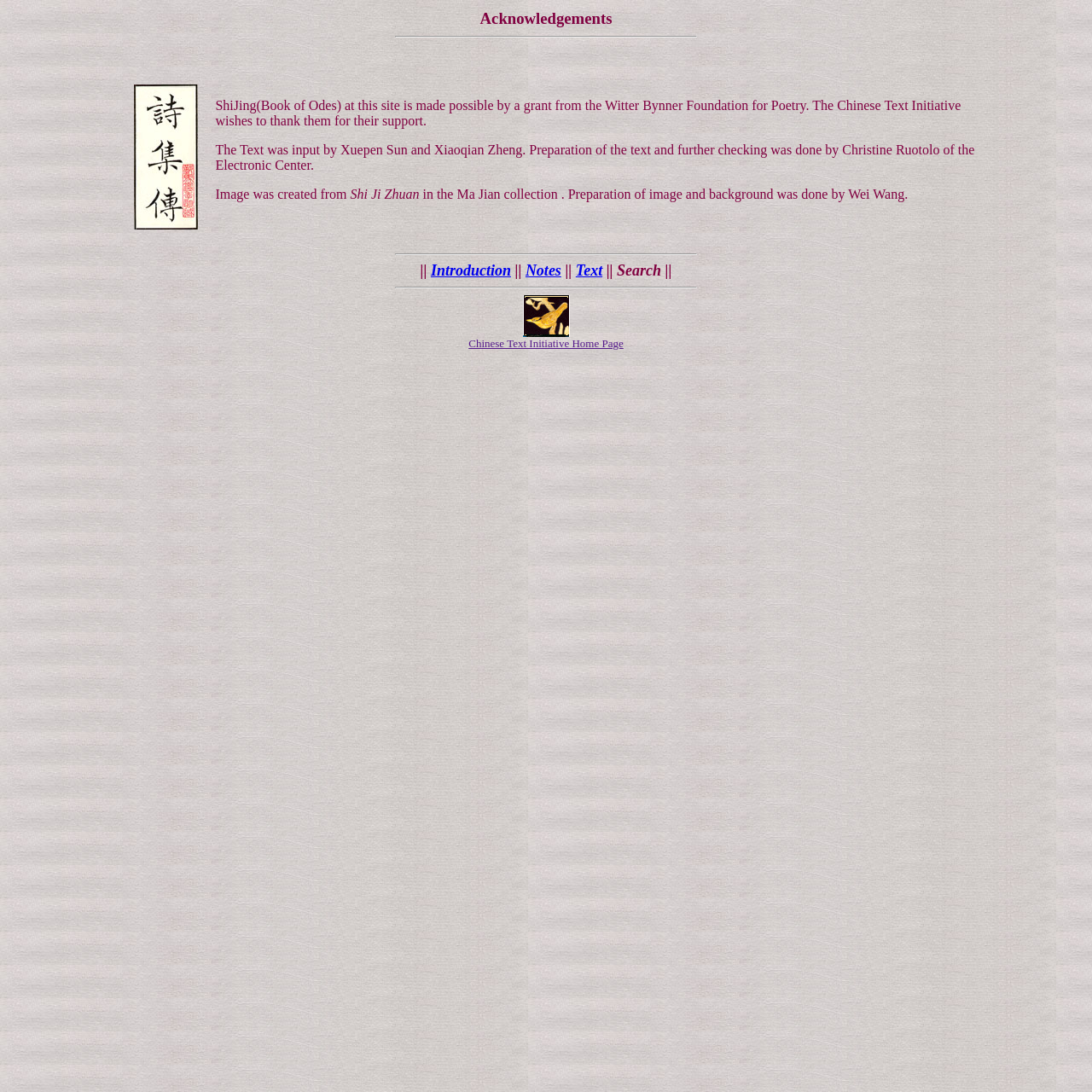Create a detailed narrative describing the layout and content of the webpage.

The webpage is dedicated to acknowledging the contributors and supporters of the ShiJing (Book of Odes) project. At the top, there is a heading that reads "Acknowledgements". Below the heading, there is a horizontal separator line. 

To the left of the separator line, there is an image. Below the image, there are several paragraphs of text that acknowledge the supporters and contributors of the project, including the Witter Bynner Foundation for Poetry, Xuepen Sun, Xiaoqian Zheng, Christine Ruotolo, and Wei Wang. 

To the right of the text, there are several links, including "Introduction", "Notes", "Text", "Search", and "Chinese Text Initiative Home Page". These links are separated by vertical separator lines. Above the links, there is another horizontal separator line. 

At the bottom right, there is another image. The overall layout is organized, with clear headings and concise text.